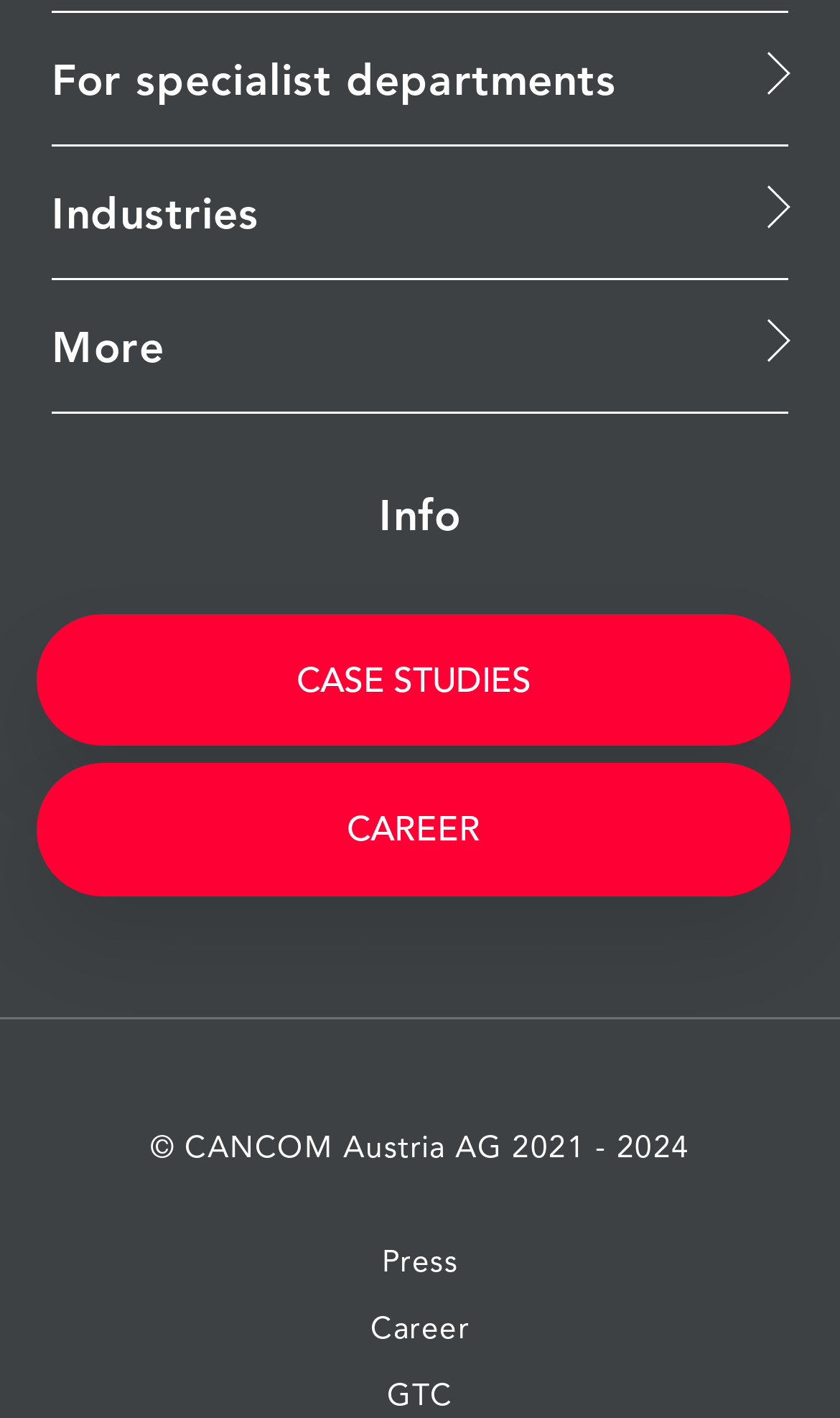How many sections are there in the top menu?
Based on the image, provide a one-word or brief-phrase response.

3